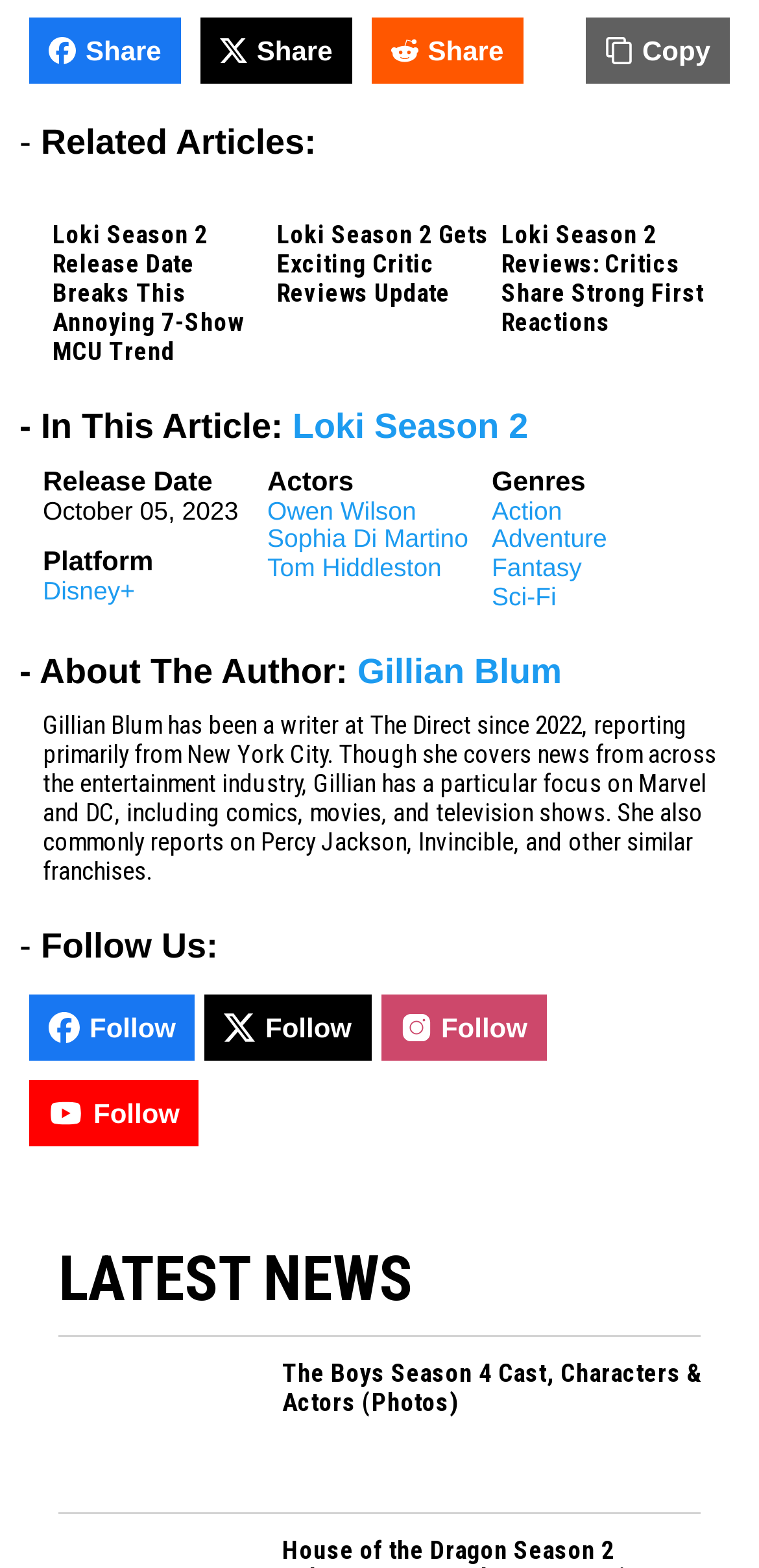Please identify the bounding box coordinates of where to click in order to follow the instruction: "Copy".

[0.772, 0.011, 0.962, 0.053]